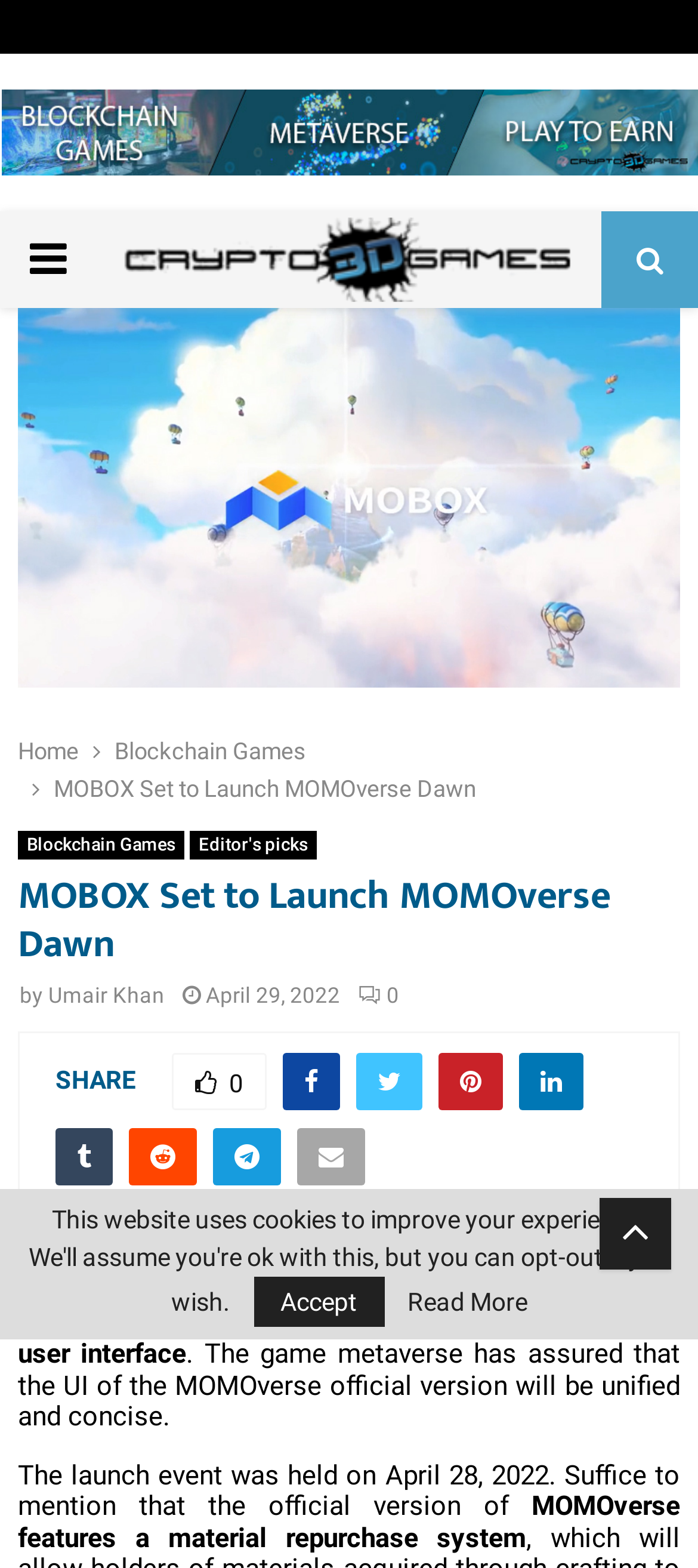Locate the bounding box coordinates of the area where you should click to accomplish the instruction: "Share the article".

[0.513, 0.627, 0.572, 0.643]